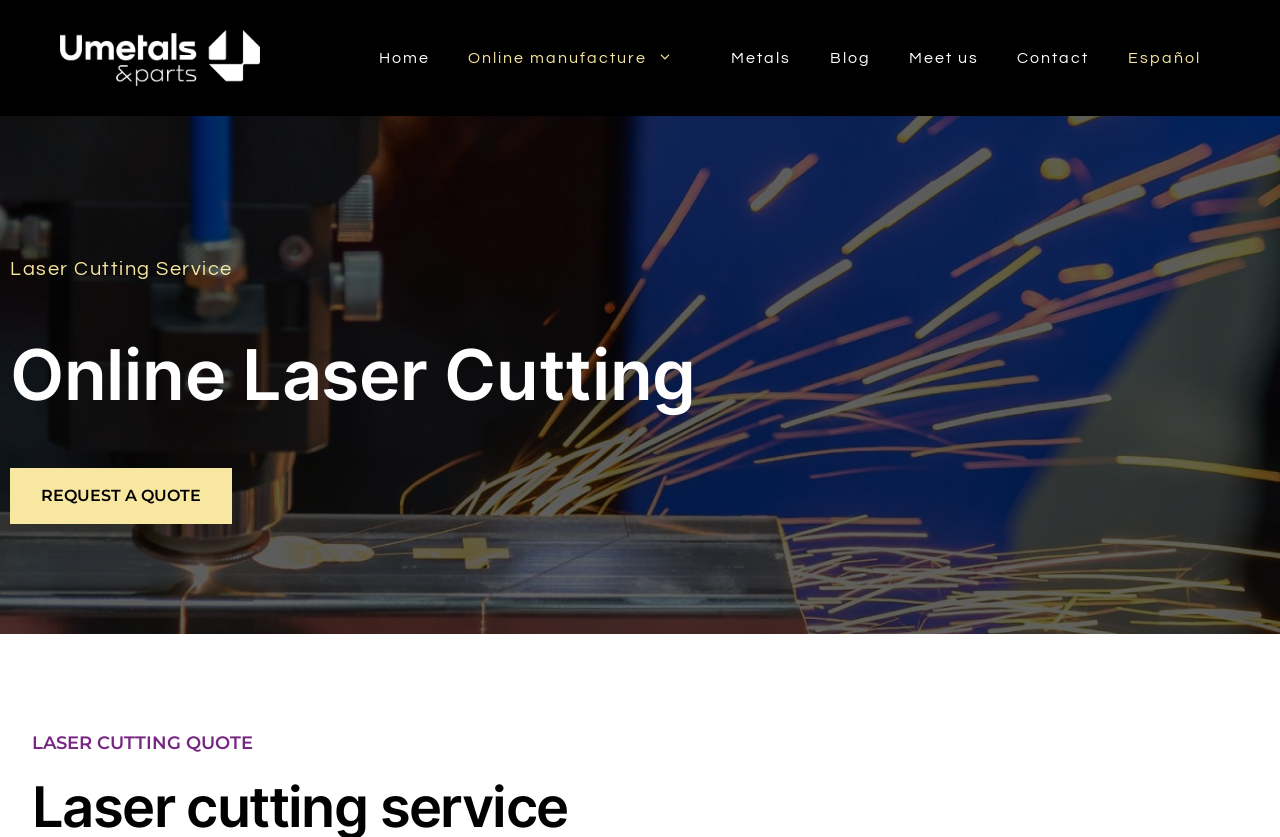Please provide the bounding box coordinates for the element that needs to be clicked to perform the following instruction: "request a quote". The coordinates should be given as four float numbers between 0 and 1, i.e., [left, top, right, bottom].

[0.008, 0.559, 0.181, 0.626]